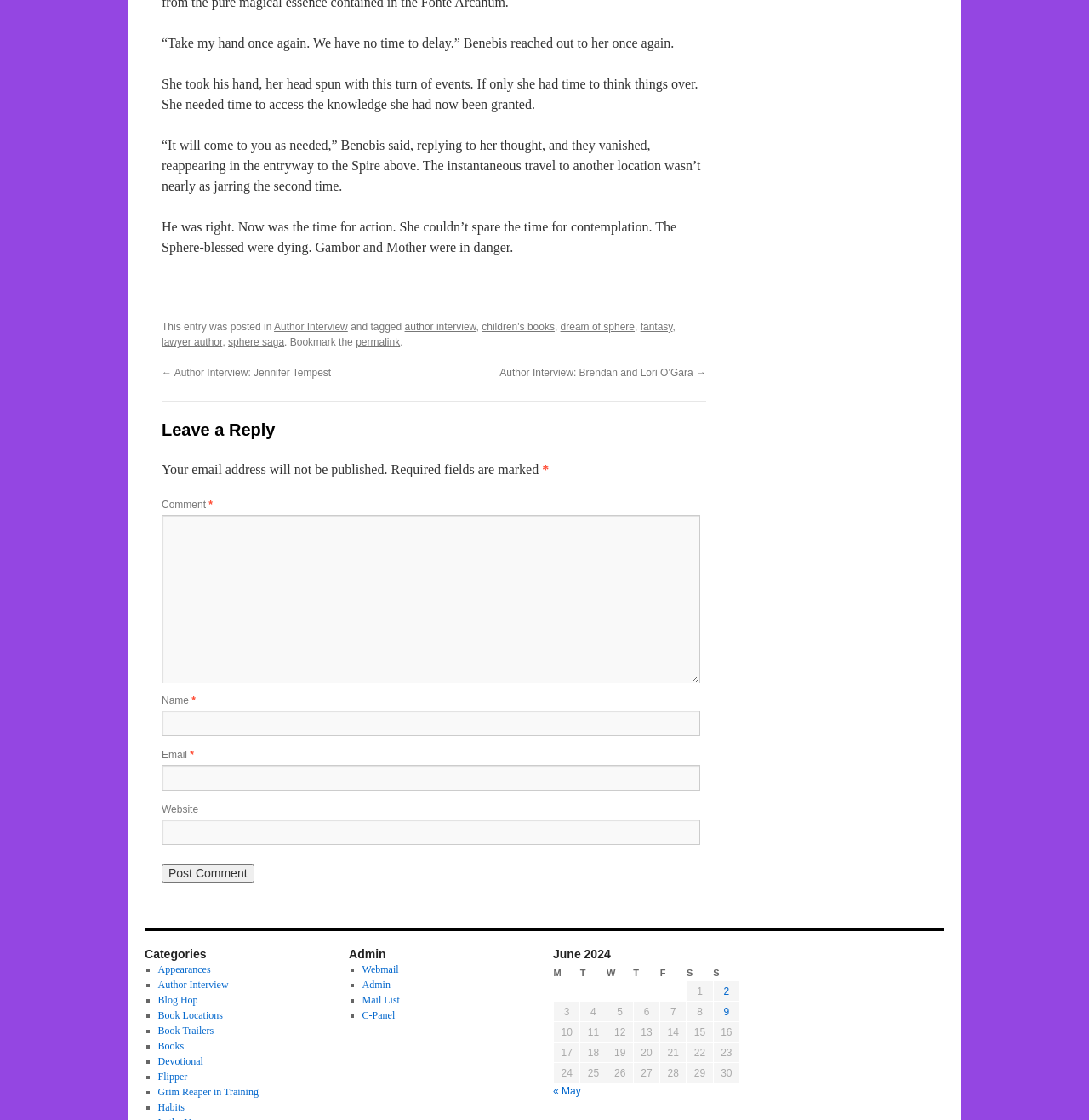What categories are listed on the webpage?
Examine the screenshot and reply with a single word or phrase.

Appearances, Author Interview, etc.